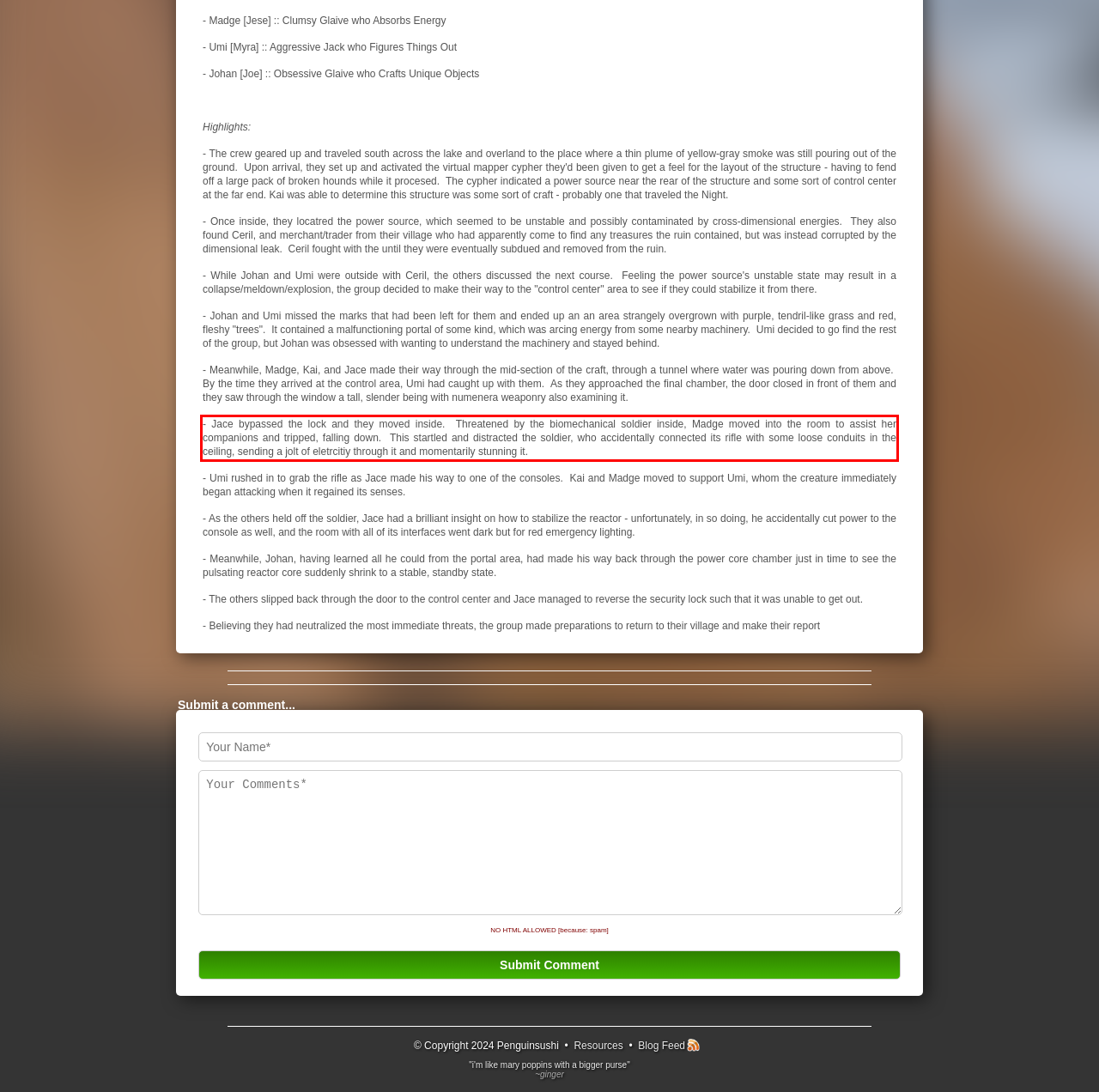You have a webpage screenshot with a red rectangle surrounding a UI element. Extract the text content from within this red bounding box.

- Jace bypassed the lock and they moved inside. Threatened by the biomechanical soldier inside, Madge moved into the room to assist her companions and tripped, falling down. This startled and distracted the soldier, who accidentally connected its rifle with some loose conduits in the ceiling, sending a jolt of eletrcitiy through it and momentarily stunning it.